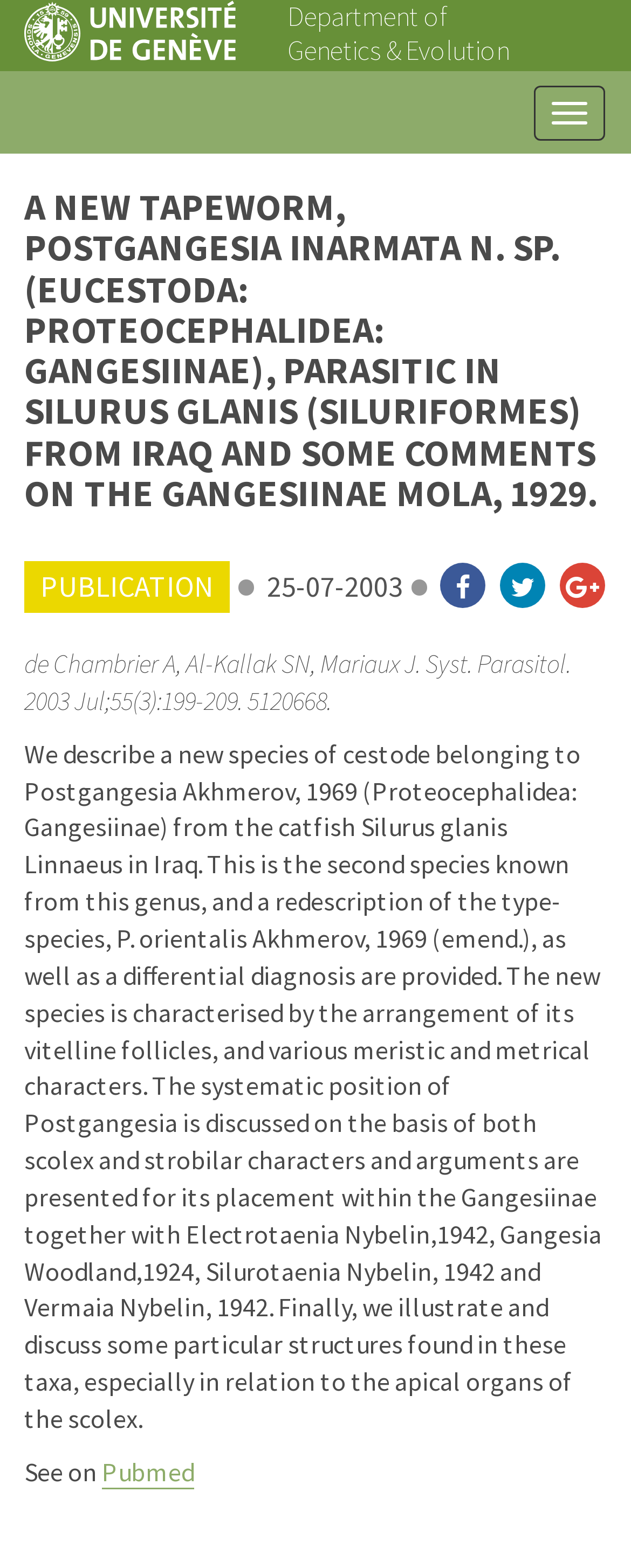What is the publication date of the article?
Give a one-word or short phrase answer based on the image.

25-07-2003